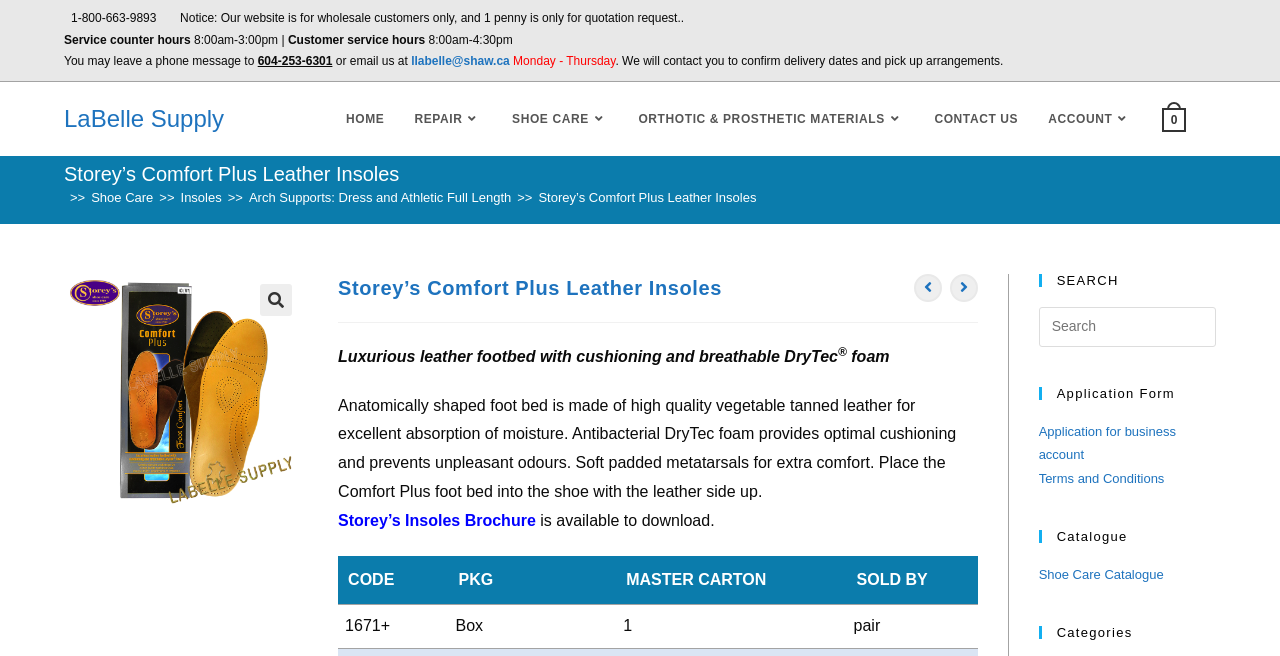Determine the bounding box coordinates of the area to click in order to meet this instruction: "View previous product".

[0.714, 0.417, 0.736, 0.46]